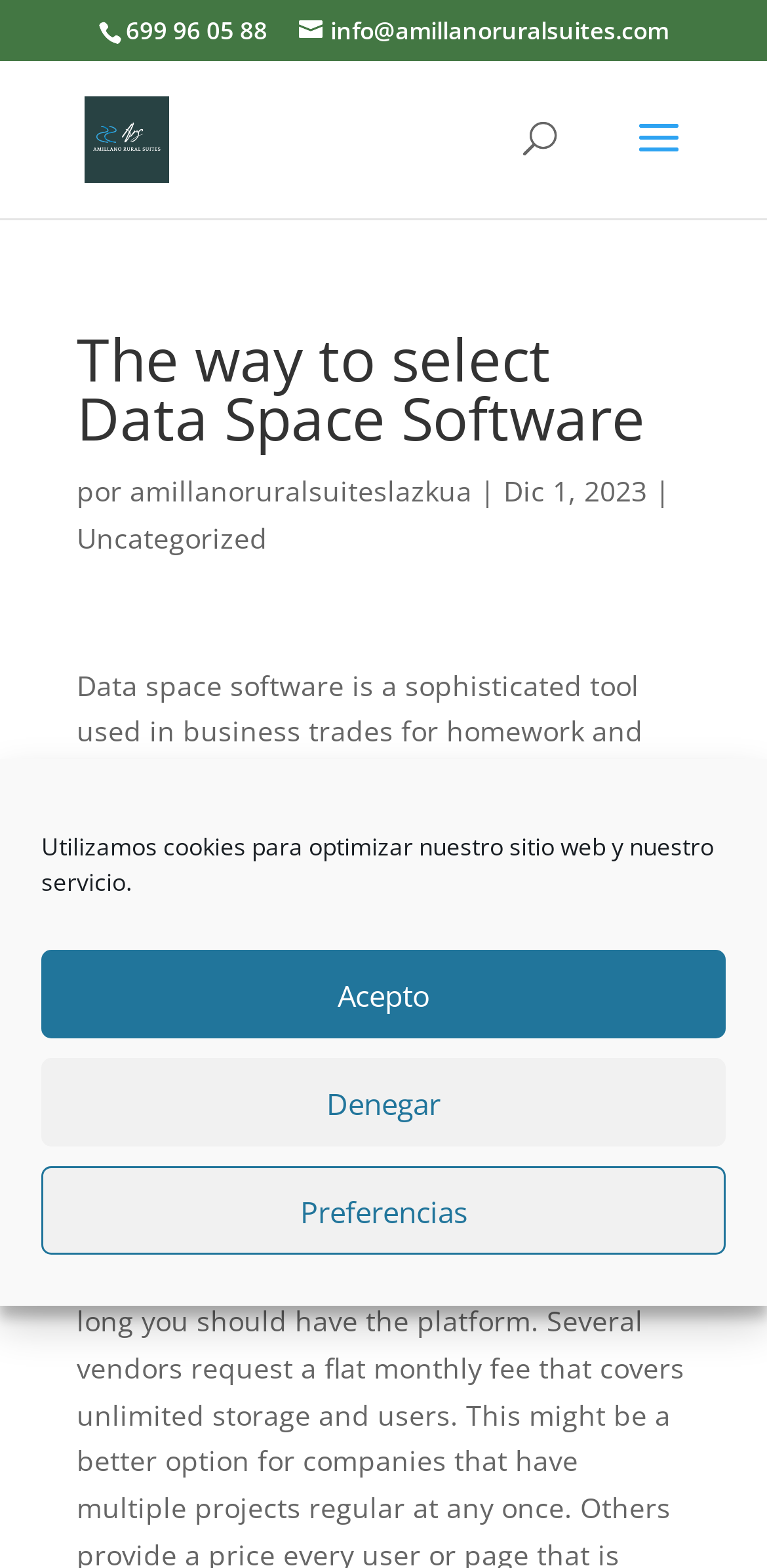Determine the bounding box coordinates for the area that needs to be clicked to fulfill this task: "visit AMIILANO RURAL SUITES website". The coordinates must be given as four float numbers between 0 and 1, i.e., [left, top, right, bottom].

[0.11, 0.075, 0.221, 0.099]